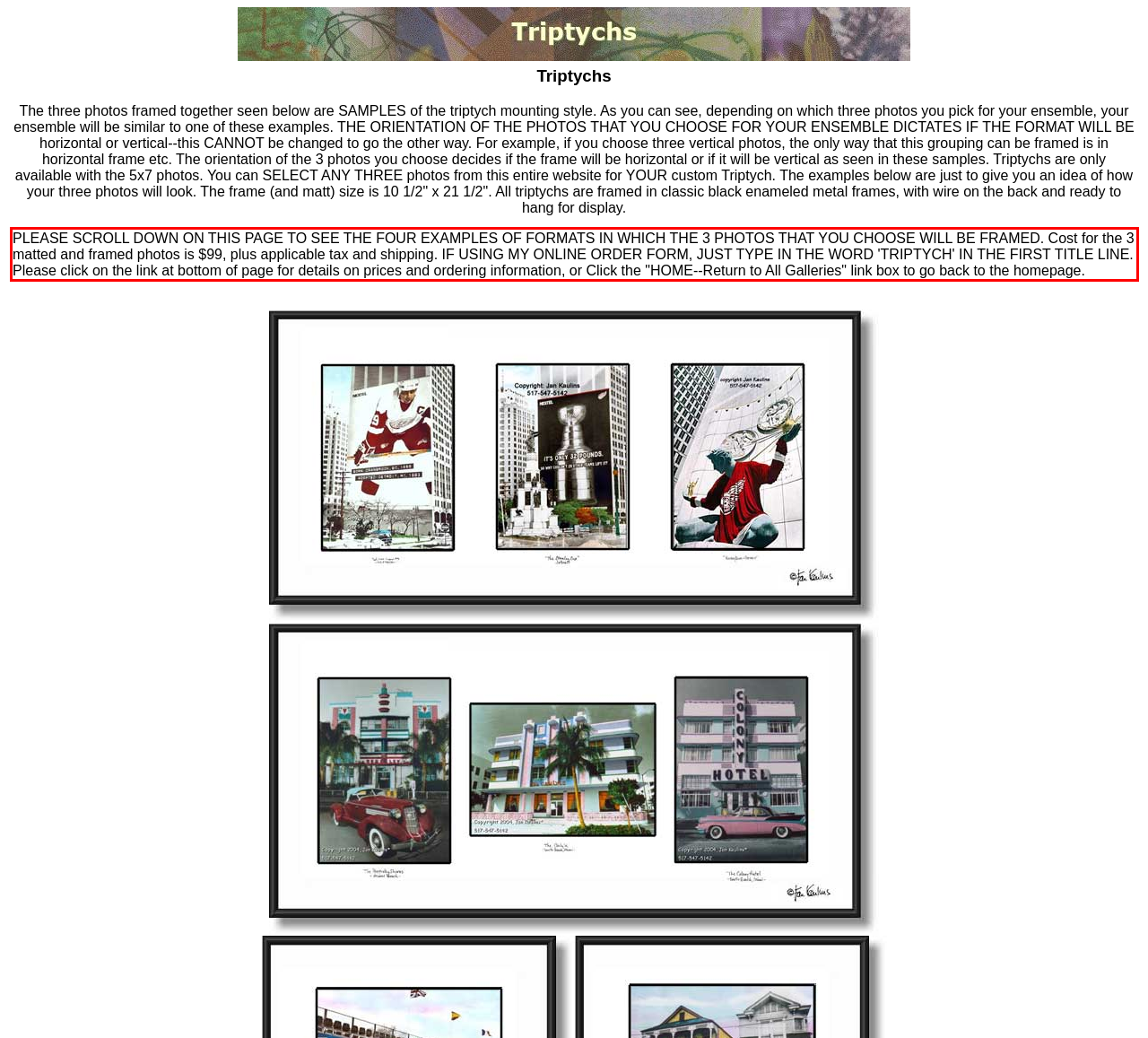You have a screenshot of a webpage, and there is a red bounding box around a UI element. Utilize OCR to extract the text within this red bounding box.

PLEASE SCROLL DOWN ON THIS PAGE TO SEE THE FOUR EXAMPLES OF FORMATS IN WHICH THE 3 PHOTOS THAT YOU CHOOSE WILL BE FRAMED. Cost for the 3 matted and framed photos is $99, plus applicable tax and shipping. IF USING MY ONLINE ORDER FORM, JUST TYPE IN THE WORD 'TRIPTYCH' IN THE FIRST TITLE LINE. Please click on the link at bottom of page for details on prices and ordering information, or Click the "HOME--Return to All Galleries" link box to go back to the homepage.